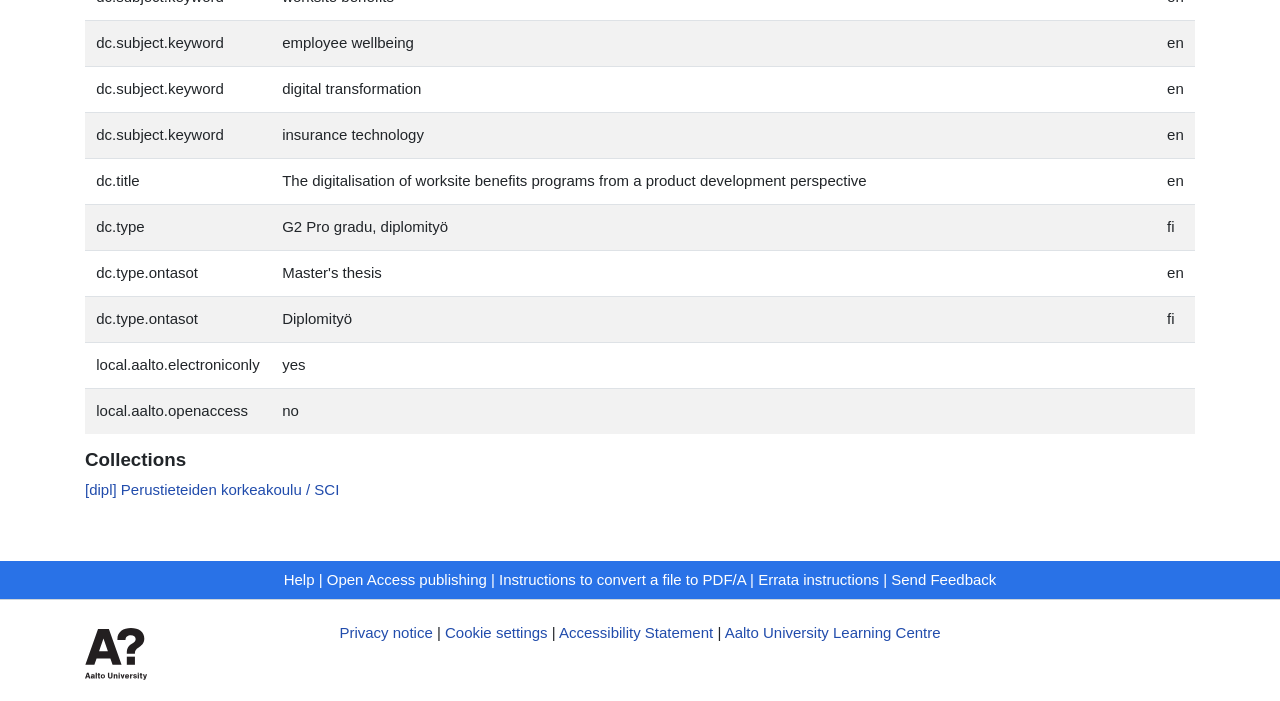Please specify the bounding box coordinates of the area that should be clicked to accomplish the following instruction: "View the 'Collections' section". The coordinates should consist of four float numbers between 0 and 1, i.e., [left, top, right, bottom].

[0.066, 0.64, 0.934, 0.672]